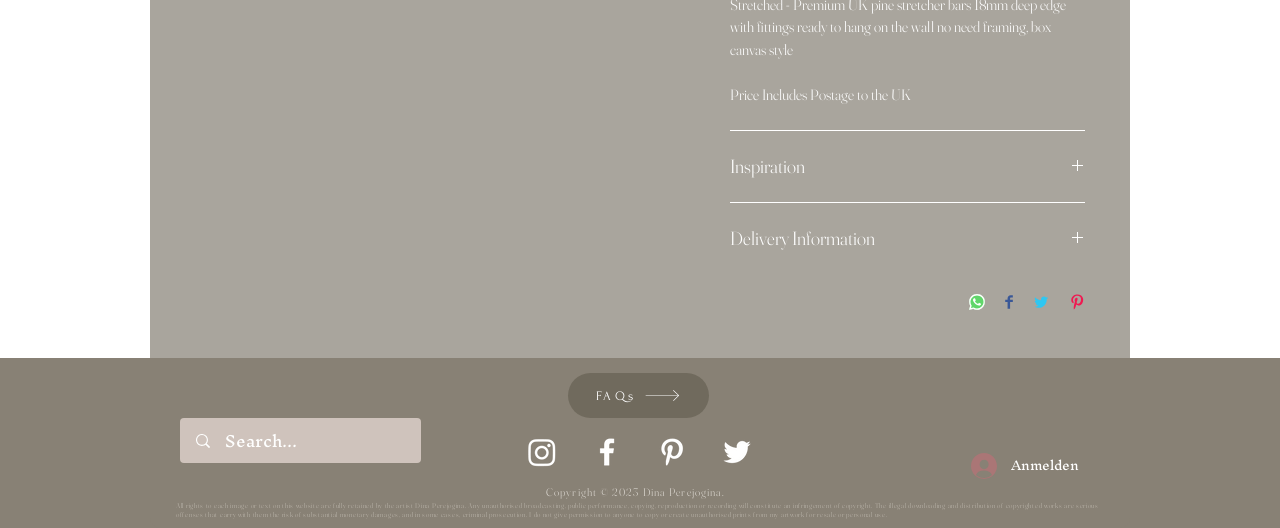Using the element description provided, determine the bounding box coordinates in the format (top-left x, top-left y, bottom-right x, bottom-right y). Ensure that all values are floating point numbers between 0 and 1. Element description: aria-label="Instagram"

[0.409, 0.823, 0.438, 0.891]